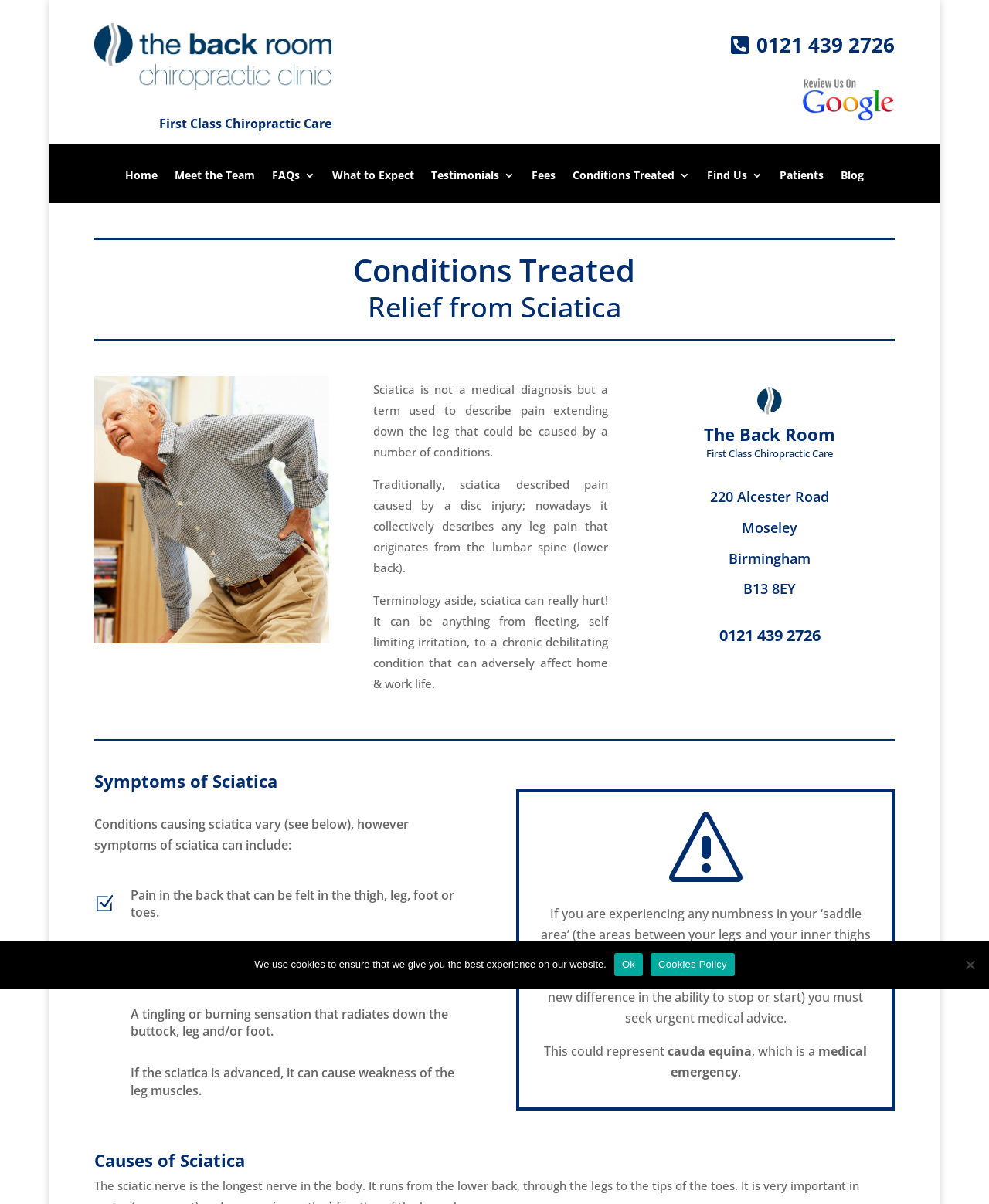What is the address of the chiropractic clinic?
Based on the visual details in the image, please answer the question thoroughly.

The address of the chiropractic clinic can be found in the StaticText elements, which provide the address as 220 Alcester Road, Moseley, Birmingham, B13 8EY.